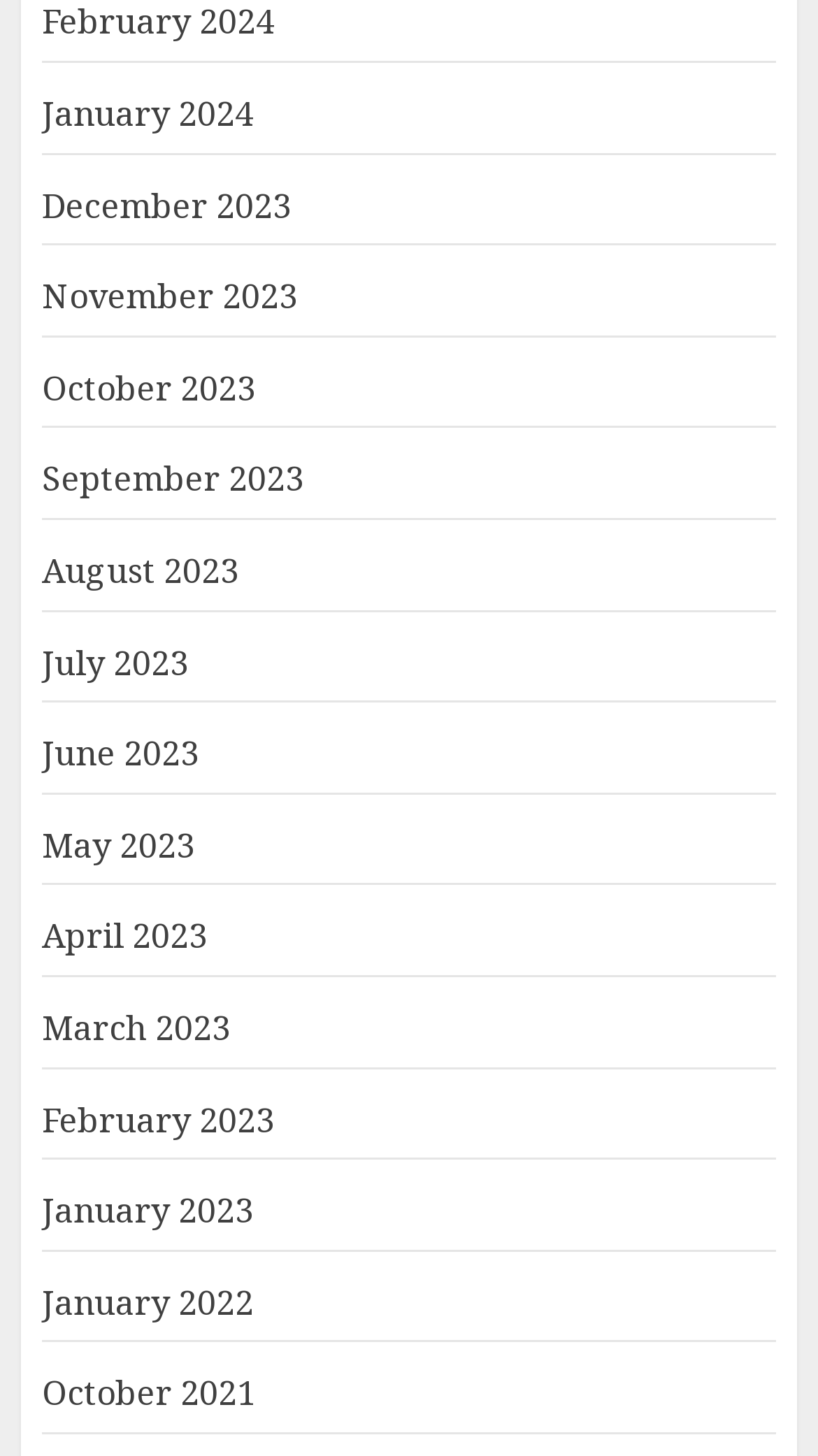Please find the bounding box coordinates of the element that needs to be clicked to perform the following instruction: "Read the previous post about whitening". The bounding box coordinates should be four float numbers between 0 and 1, represented as [left, top, right, bottom].

None